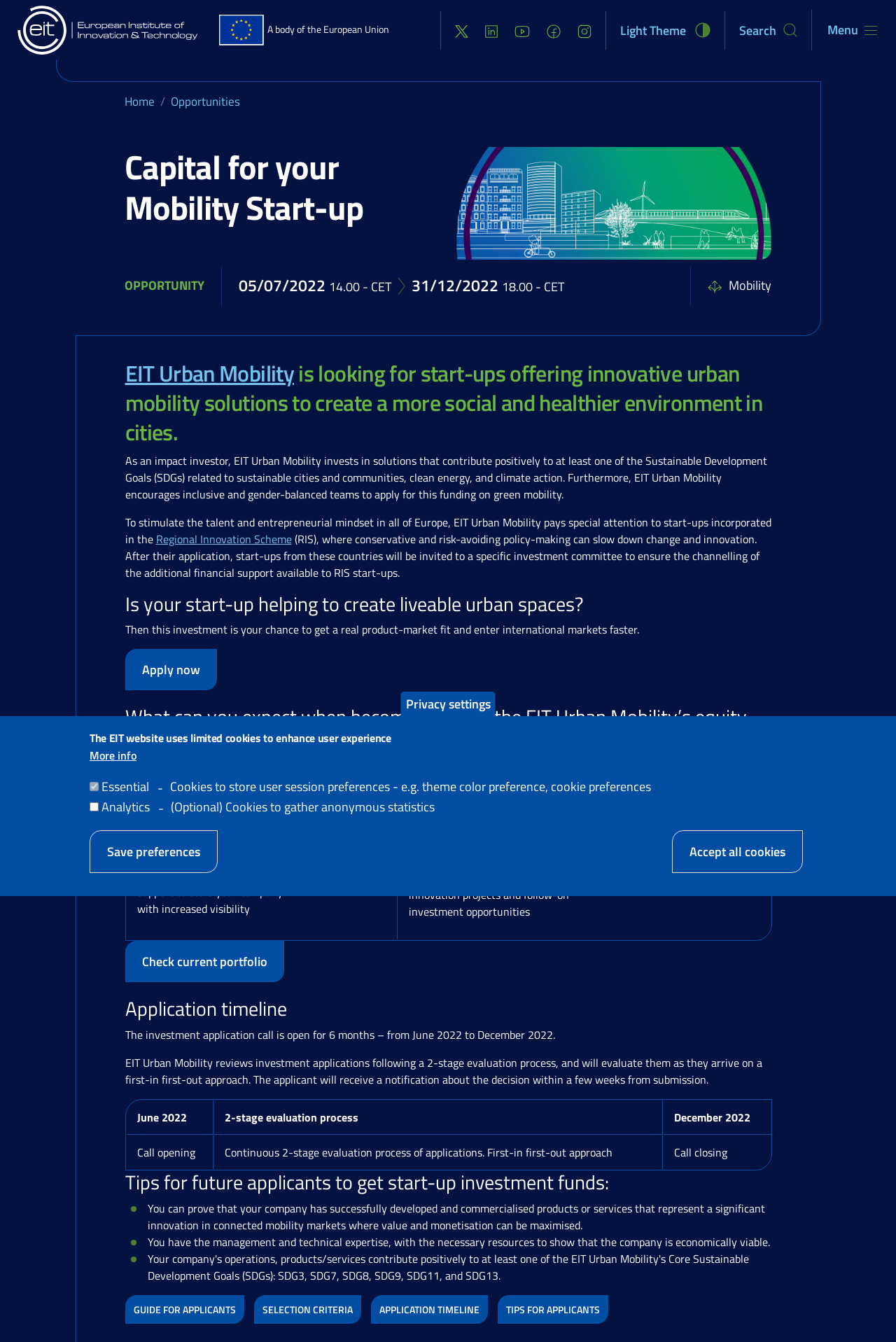Offer a thorough description of the webpage.

The webpage is about EIT Urban Mobility, an impact investor that supports start-ups offering innovative urban mobility solutions. The page is divided into several sections, with a banner at the top featuring a logo and navigation links. Below the banner, there is a section with a heading "Capital for your Mobility Start-up" and a brief description of EIT Urban Mobility's investment focus.

The main content of the page is organized into several sections, each with a clear heading. The first section describes the opportunity for start-ups to apply for funding, with a deadline of December 2022. The section includes a table outlining the benefits of becoming part of EIT Urban Mobility's equity portfolio, including investment, mentoring, and access to exclusive funding opportunities.

The next section outlines the application timeline, which is open for six months from June to December 2022. The section includes a table detailing the evaluation process and key dates. Following this, there is a section providing tips for future applicants, with advice on how to increase their chances of securing investment funds.

Throughout the page, there are several links to additional resources, including a guide for applicants, selection criteria, and an application timeline. The page also features several images, including a logo and icons for navigation links. The overall layout is clean and easy to navigate, with clear headings and concise text.